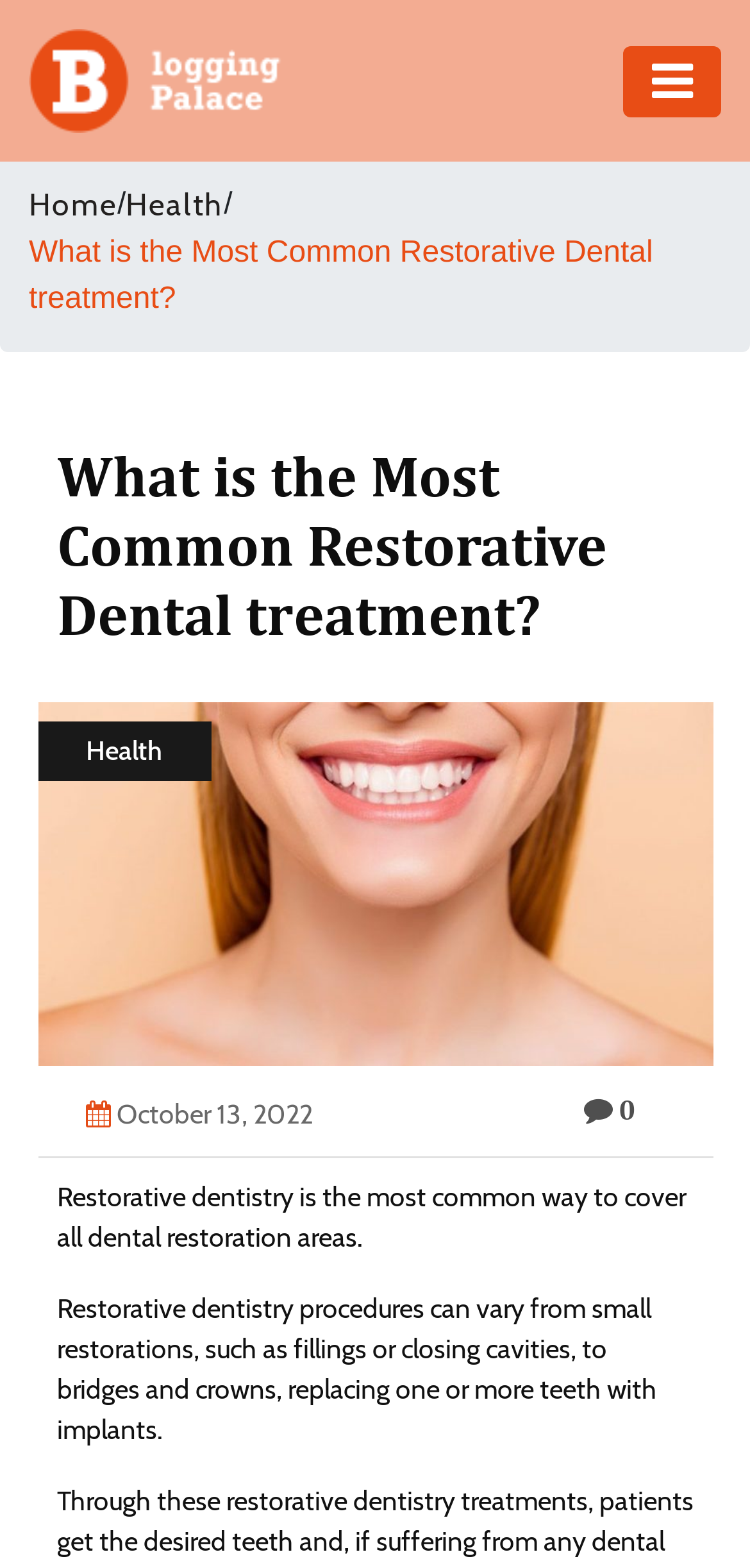What are the types of restorations mentioned?
Using the picture, provide a one-word or short phrase answer.

Fillings, bridges, crowns, implants